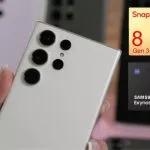Respond to the question with just a single word or phrase: 
What is the name of the chipset?

Snapdragon 8 Gen 3